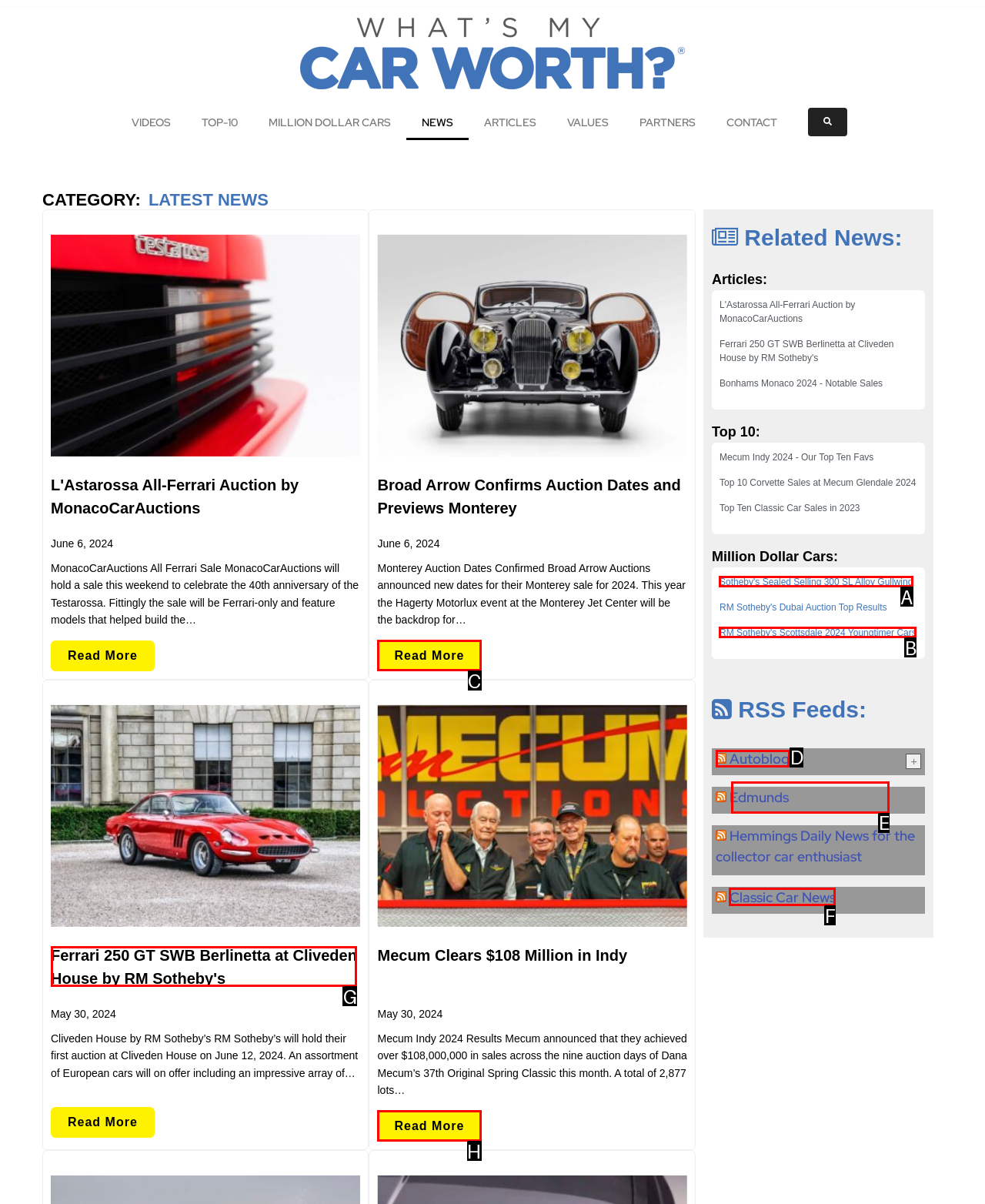To perform the task "Subscribe to 'RSS Autoblog'", which UI element's letter should you select? Provide the letter directly.

D